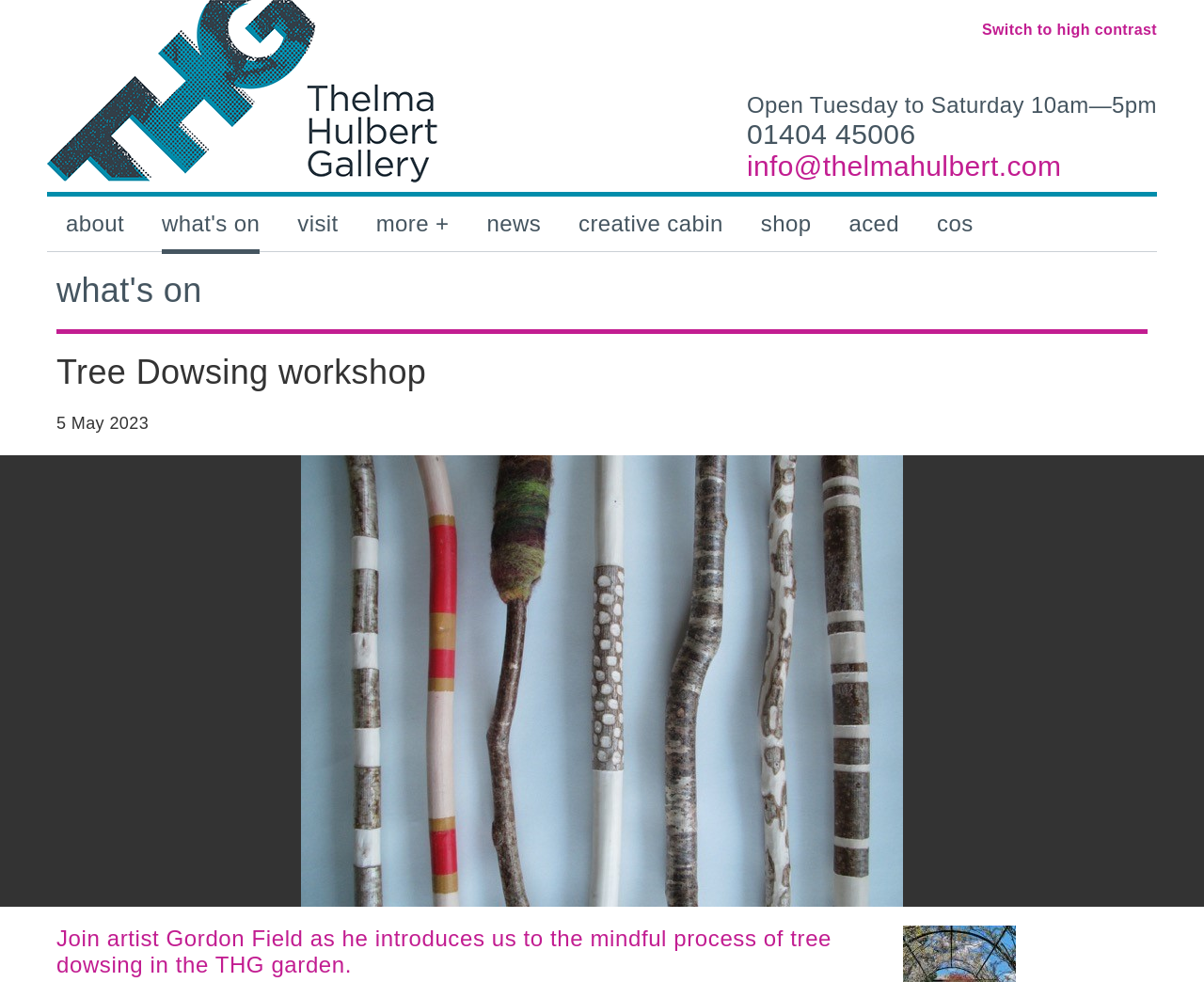Locate the bounding box coordinates of the element that should be clicked to fulfill the instruction: "Switch to high contrast mode".

[0.816, 0.022, 0.961, 0.038]